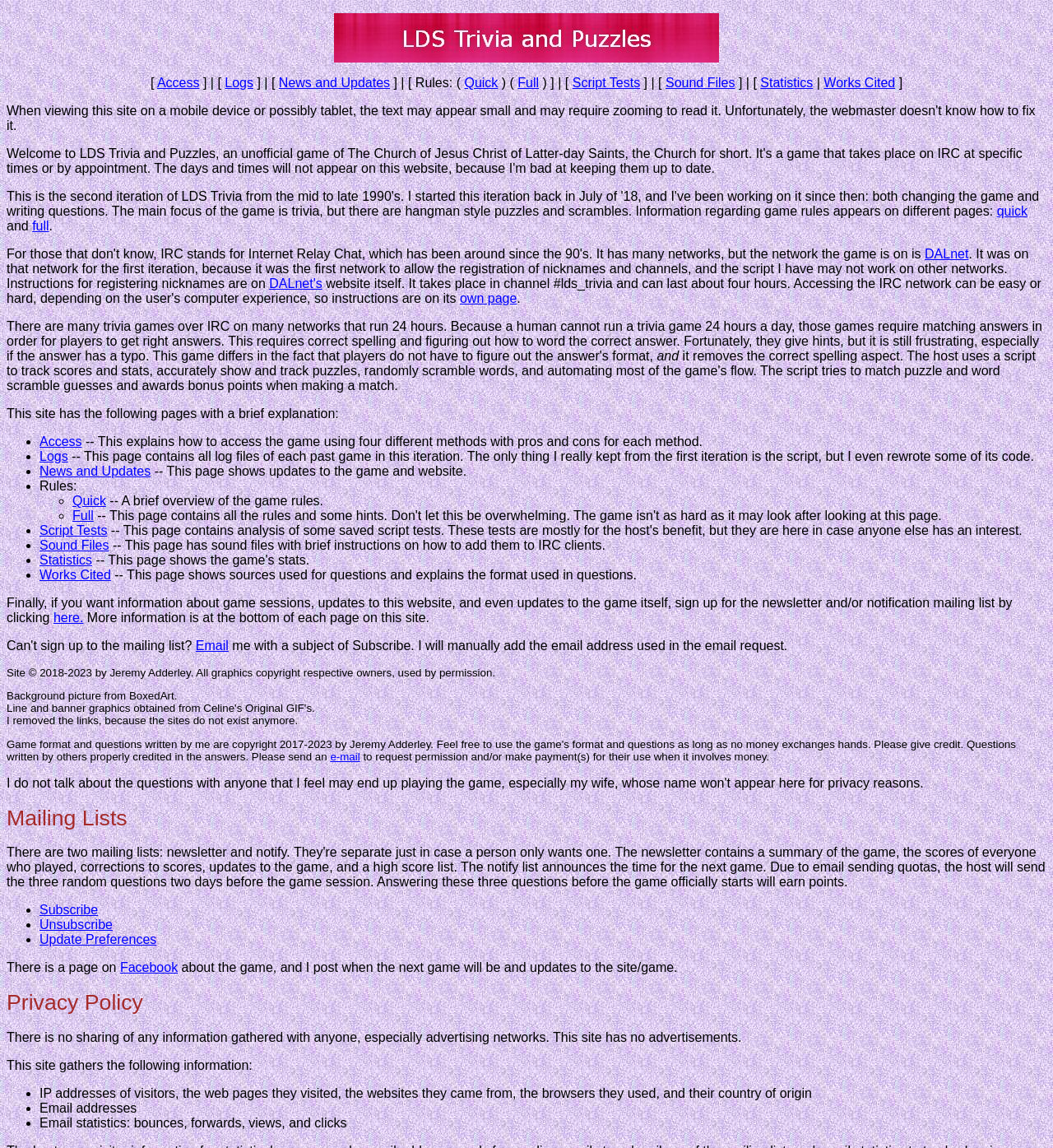Locate the bounding box for the described UI element: "own page". Ensure the coordinates are four float numbers between 0 and 1, formatted as [left, top, right, bottom].

[0.437, 0.254, 0.491, 0.266]